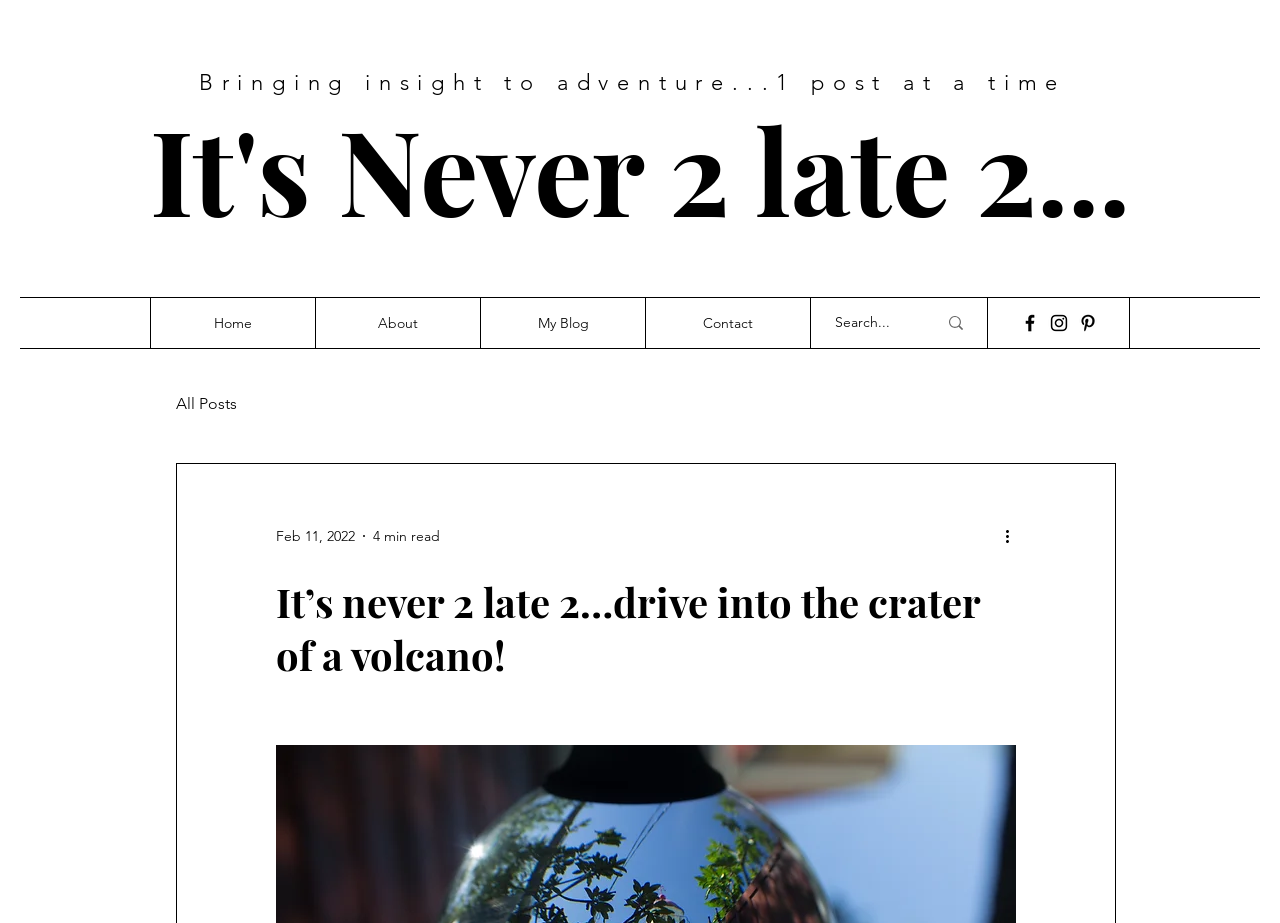What social media platforms are available? Refer to the image and provide a one-word or short phrase answer.

Facebook, Instagram, Pinterest